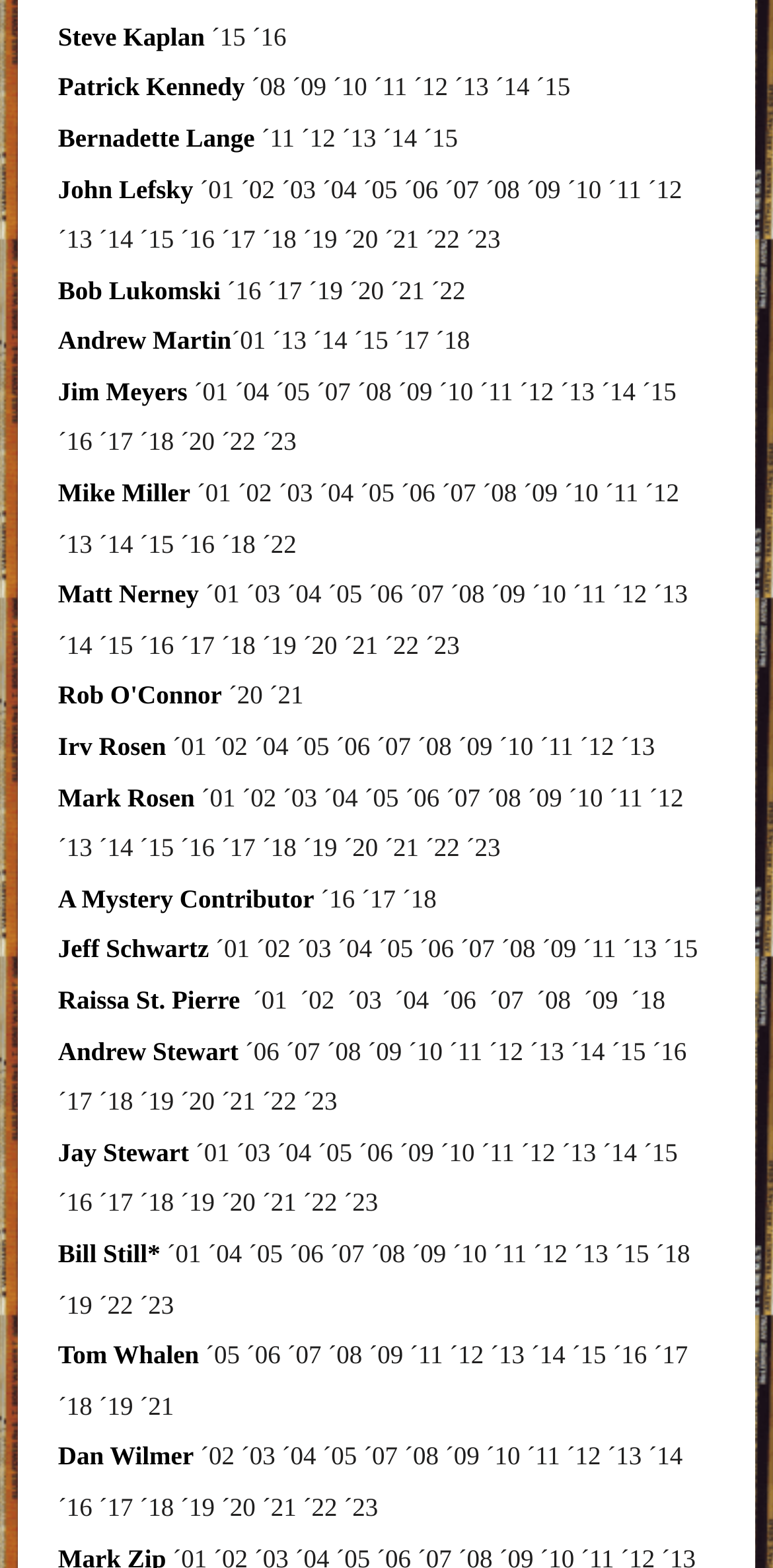Who has the most years listed?
Please answer the question as detailed as possible.

I compared the number of links next to each person's name and found that John Lefsky has the most years listed, with 23 years.